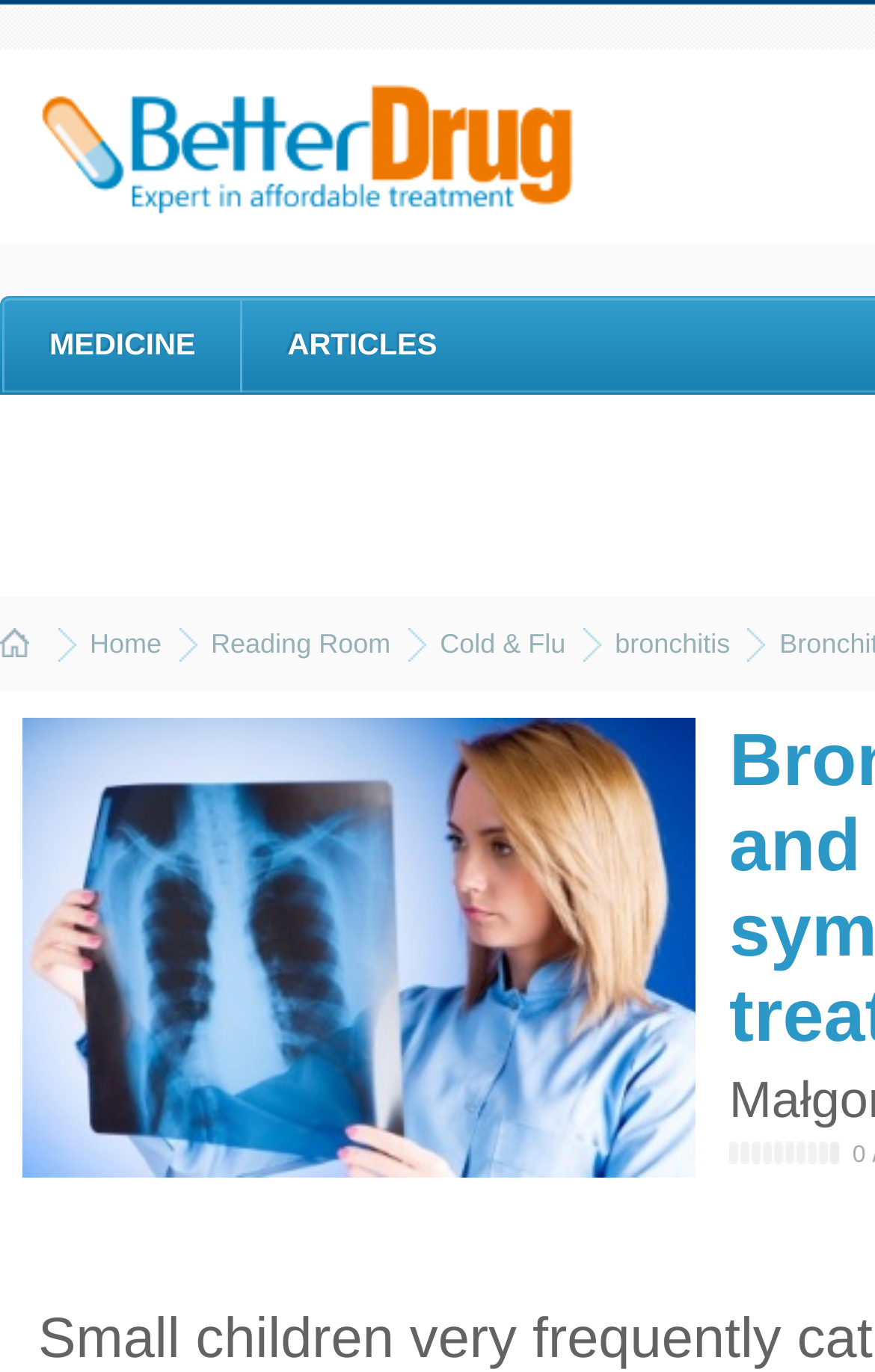Please determine the bounding box coordinates of the clickable area required to carry out the following instruction: "Learn more about UNCATEGORIZED". The coordinates must be four float numbers between 0 and 1, represented as [left, top, right, bottom].

None